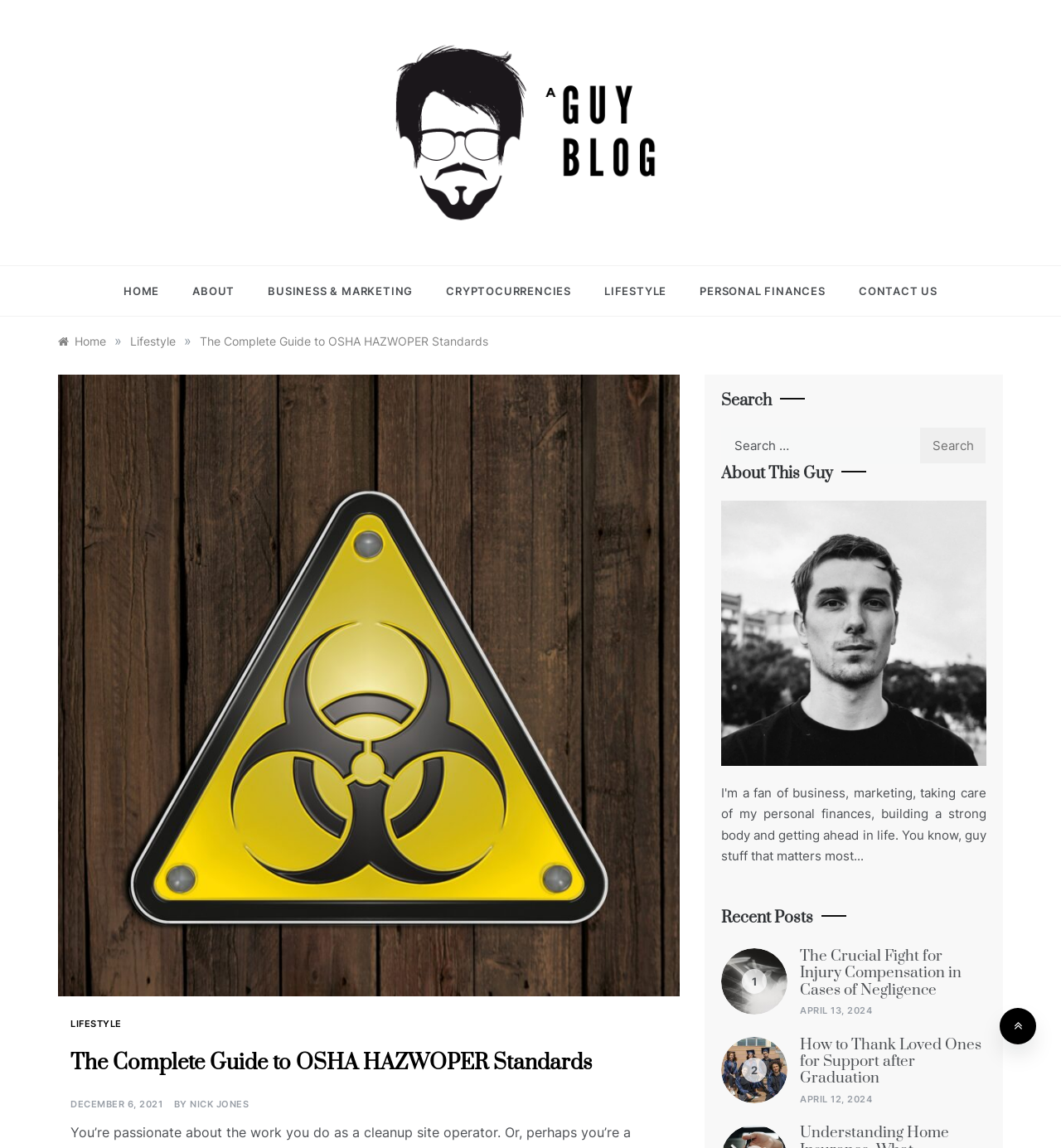Please answer the following query using a single word or phrase: 
What is the category of the current article?

Lifestyle